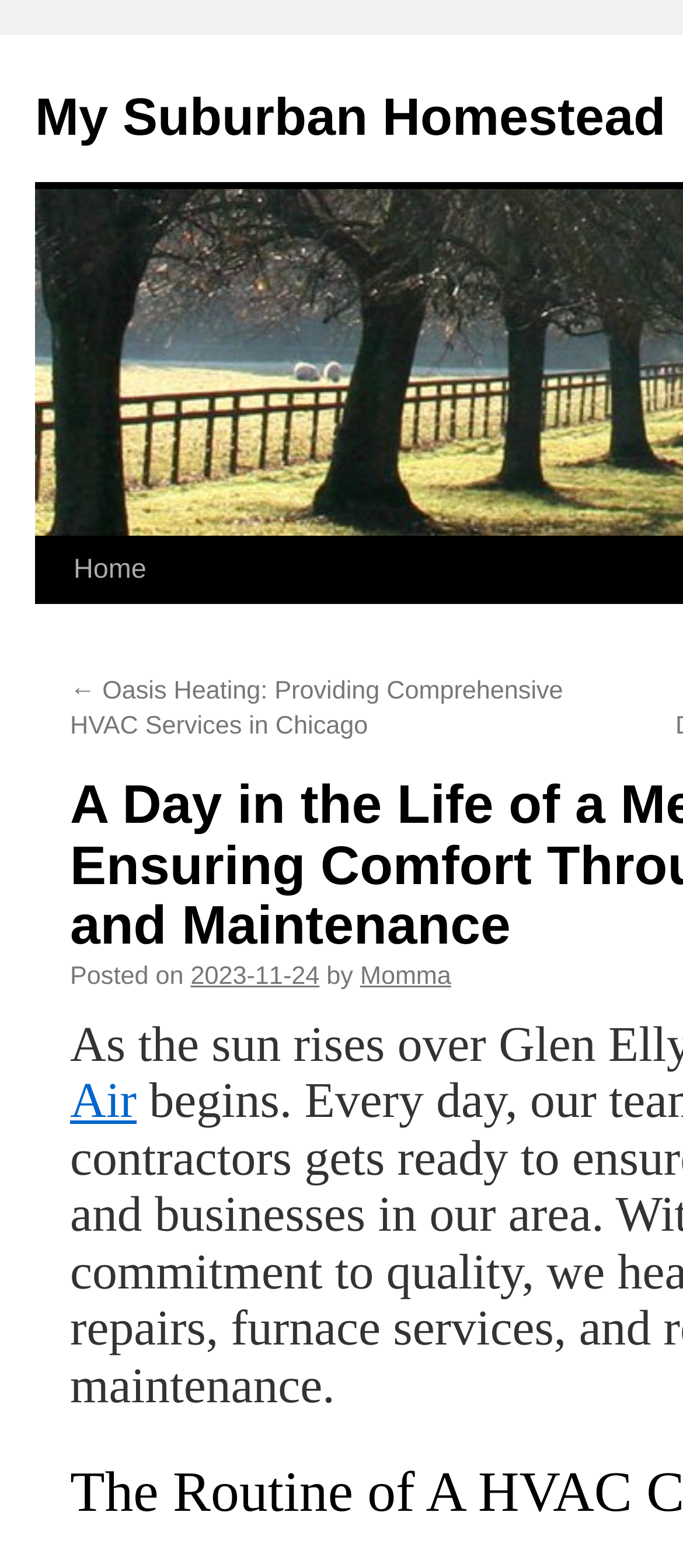Use a single word or phrase to respond to the question:
What is the name of the website?

My Suburban Homestead